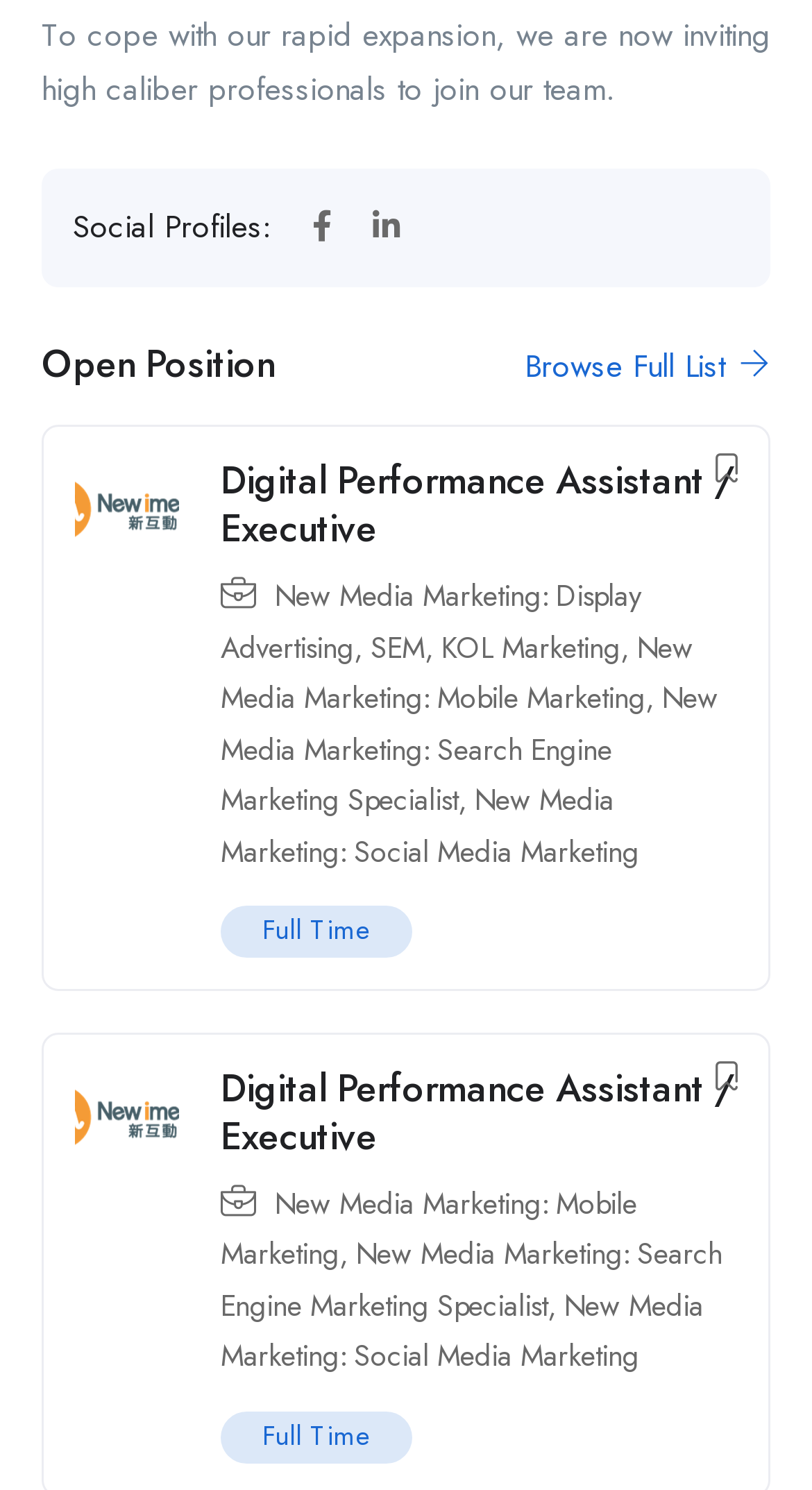What is the job type of 'New Media Marketing: Search Engine Marketing Specialist'?
Based on the visual, give a brief answer using one word or a short phrase.

Full Time